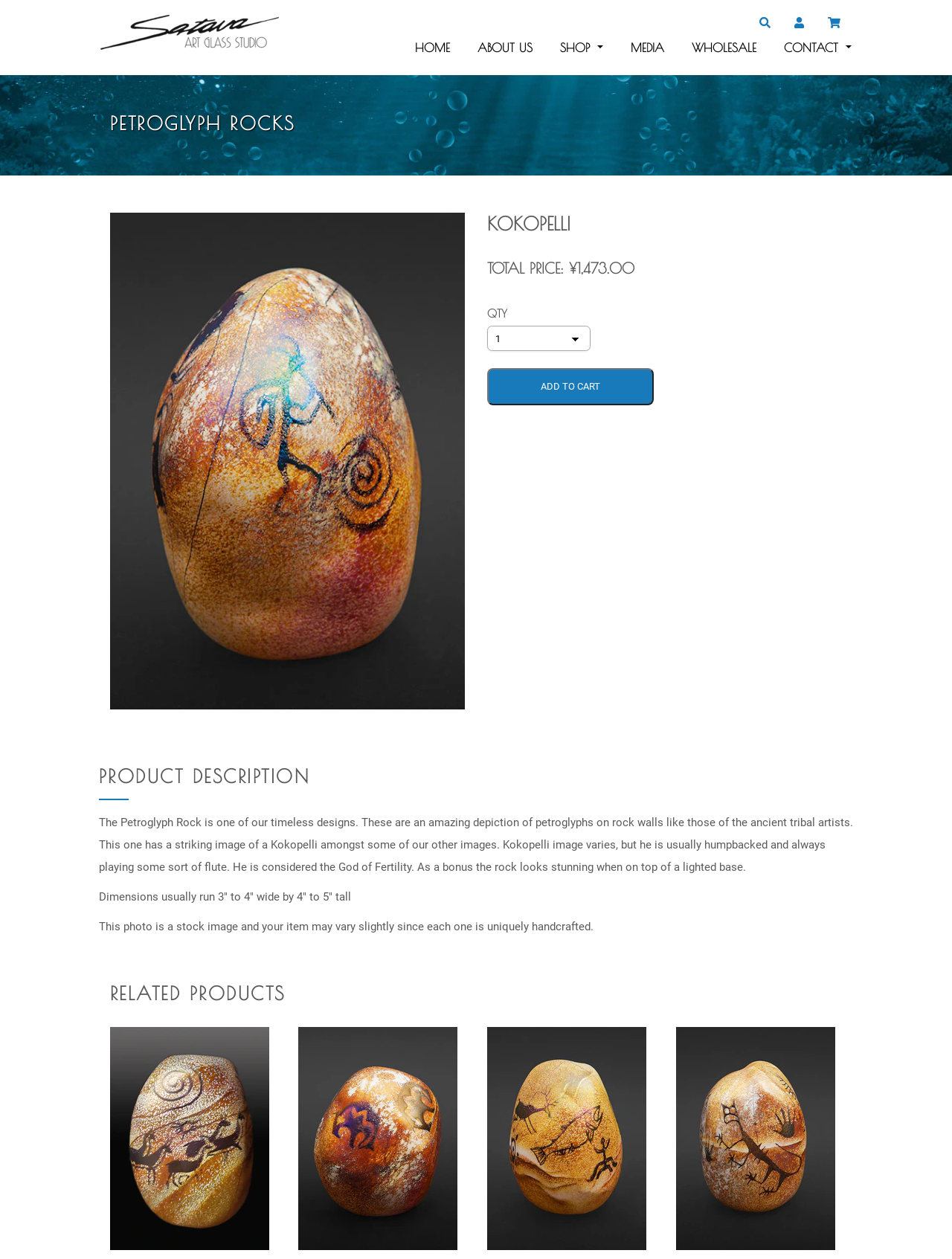Determine the bounding box coordinates of the clickable element to achieve the following action: 'view cart'. Provide the coordinates as four float values between 0 and 1, formatted as [left, top, right, bottom].

[0.858, 0.013, 0.895, 0.024]